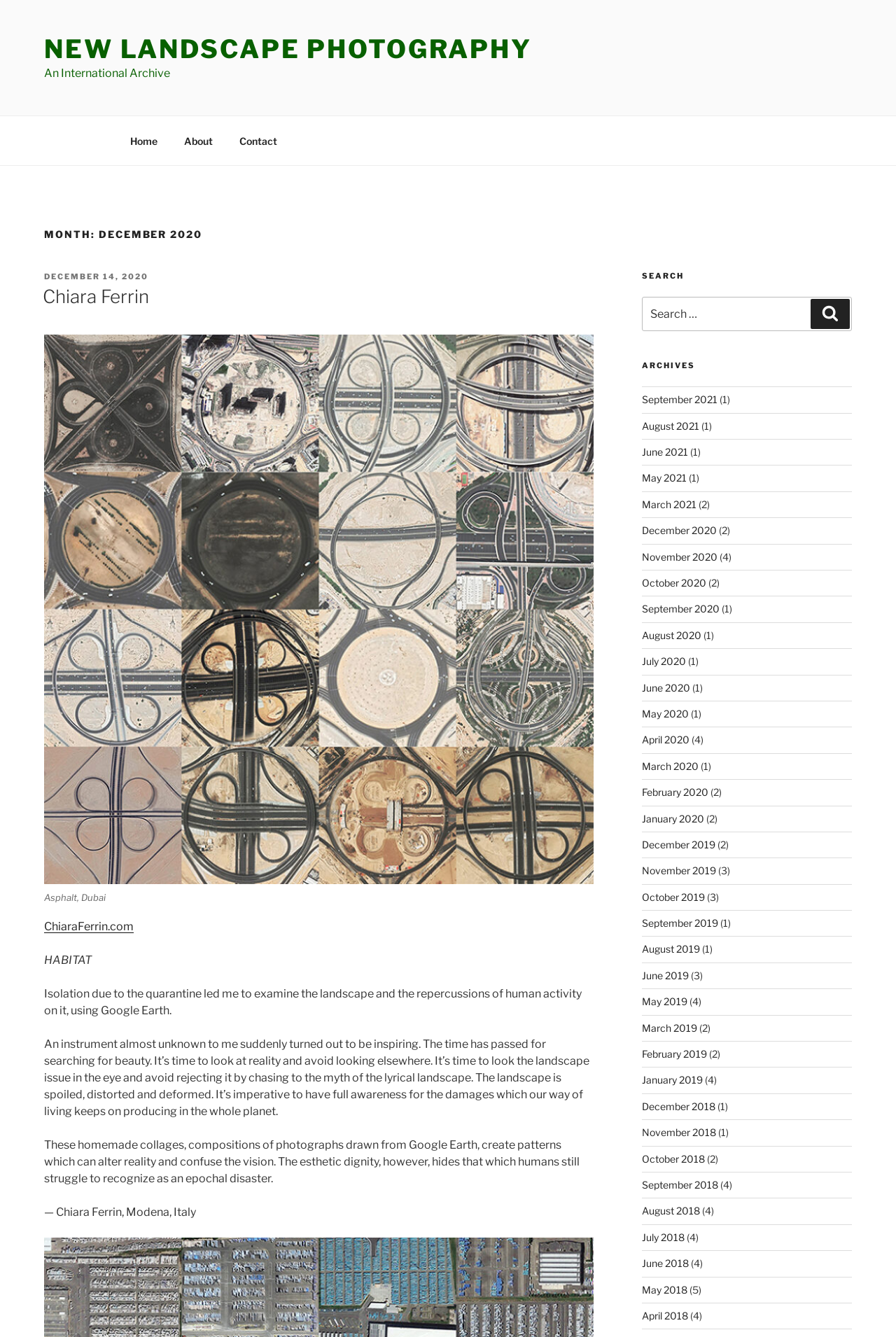Locate the bounding box coordinates for the element described below: "Contact". The coordinates must be four float values between 0 and 1, formatted as [left, top, right, bottom].

[0.253, 0.092, 0.323, 0.118]